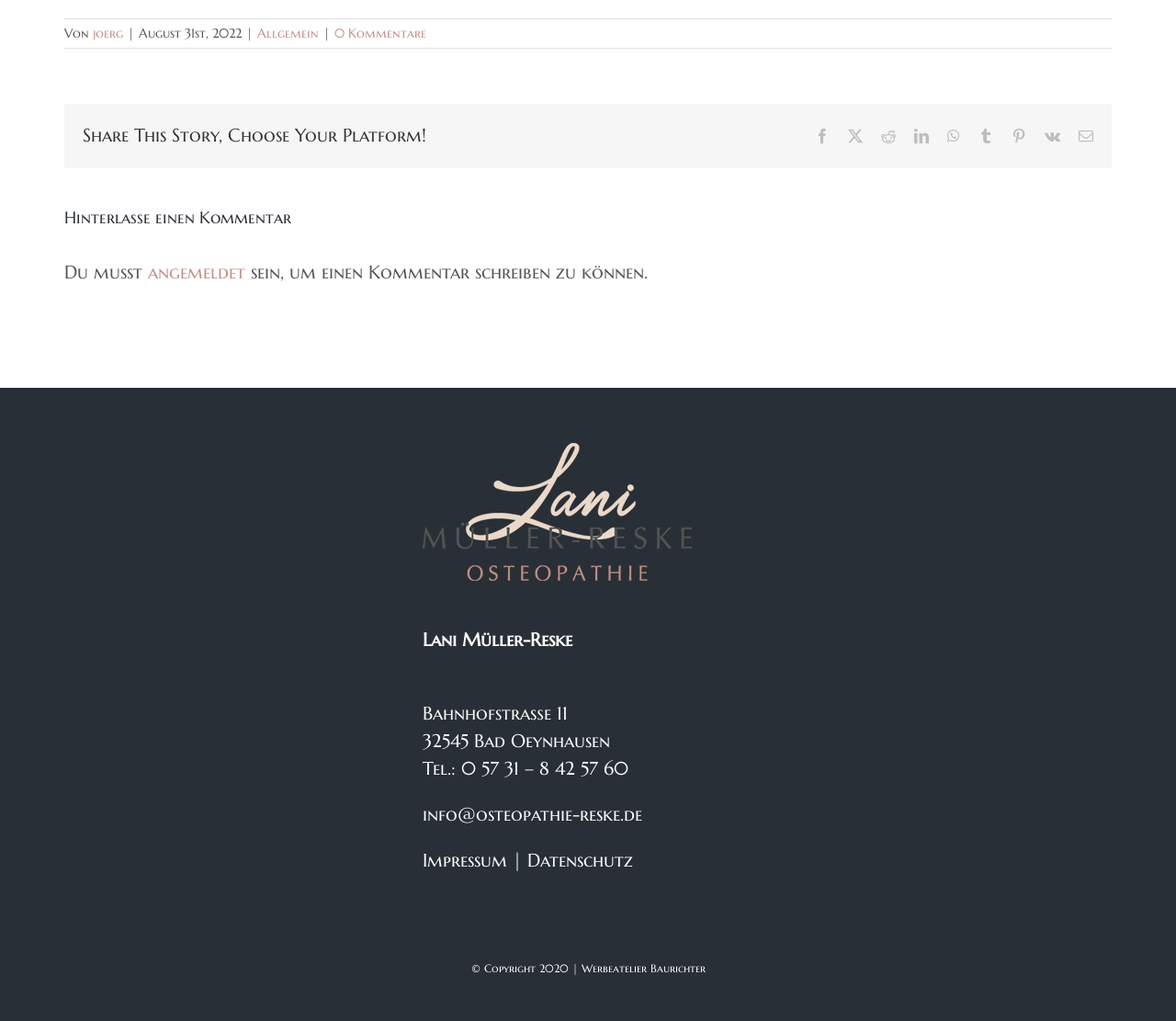Identify the bounding box coordinates for the element that needs to be clicked to fulfill this instruction: "Click on the Datenschutz link". Provide the coordinates in the format of four float numbers between 0 and 1: [left, top, right, bottom].

[0.448, 0.832, 0.538, 0.854]